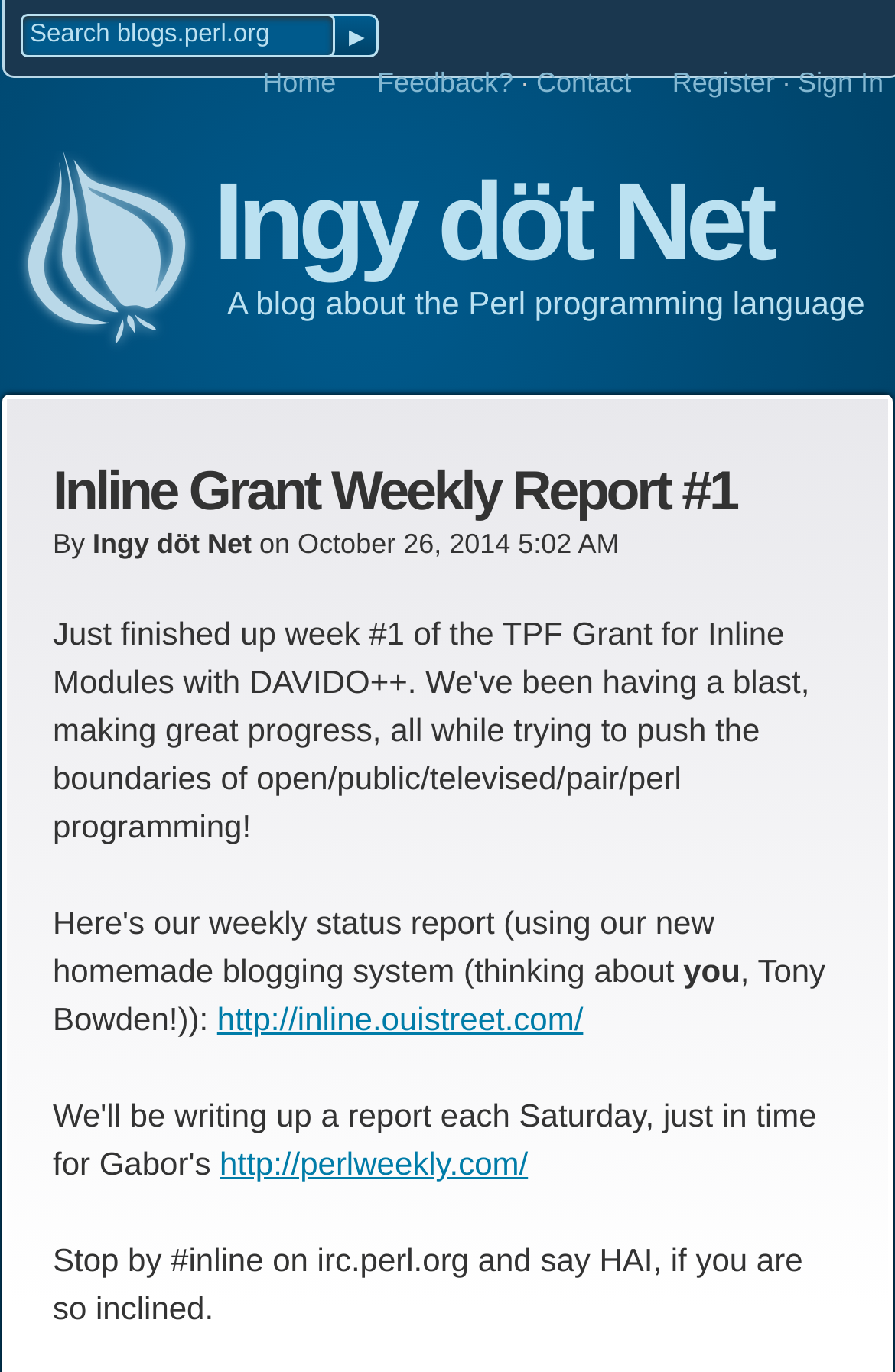Please find the bounding box coordinates in the format (top-left x, top-left y, bottom-right x, bottom-right y) for the given element description. Ensure the coordinates are floating point numbers between 0 and 1. Description: Feedback?

[0.421, 0.048, 0.574, 0.072]